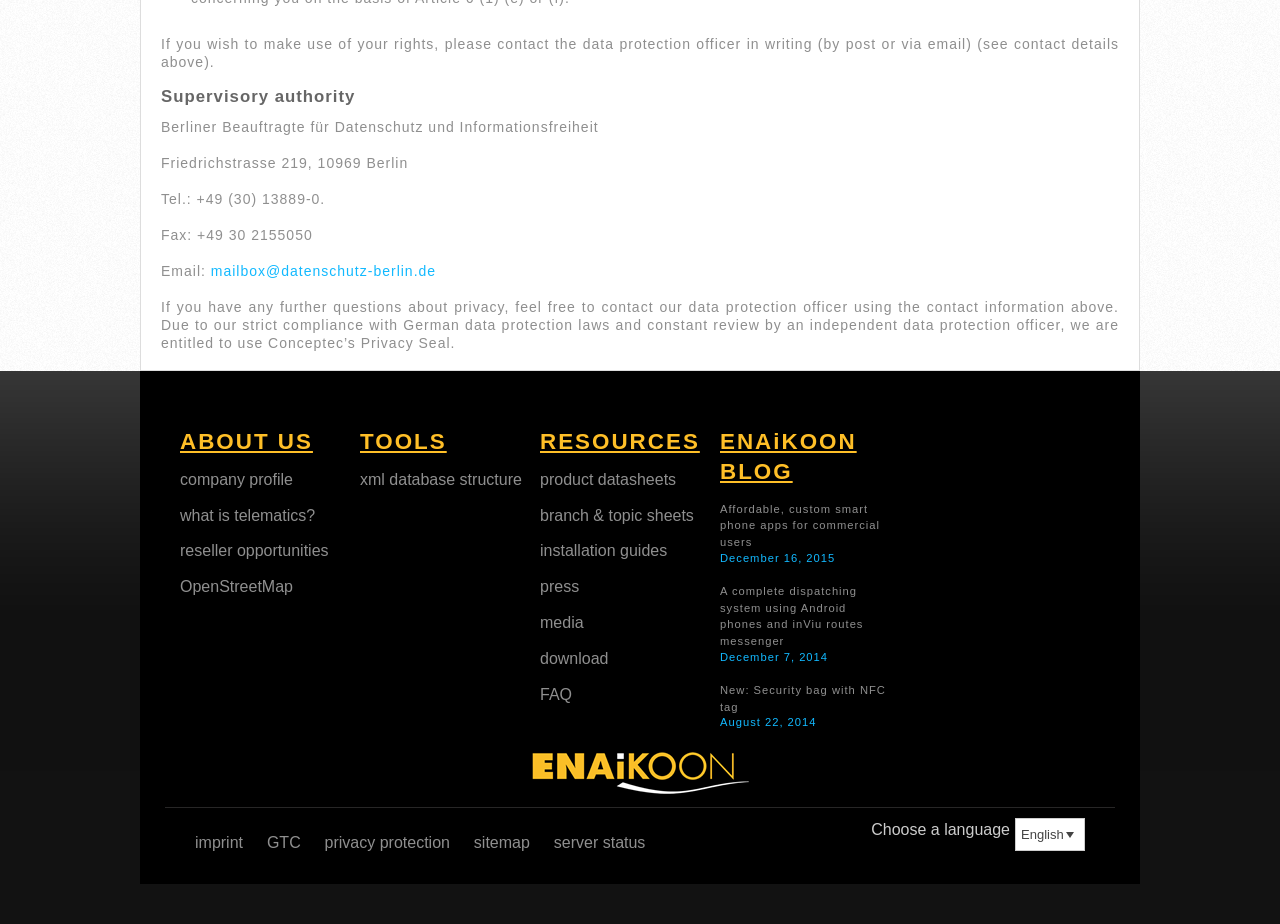Give a one-word or one-phrase response to the question:
What is the phone number of the Berlin data protection authority?

+49 (30) 13889-0